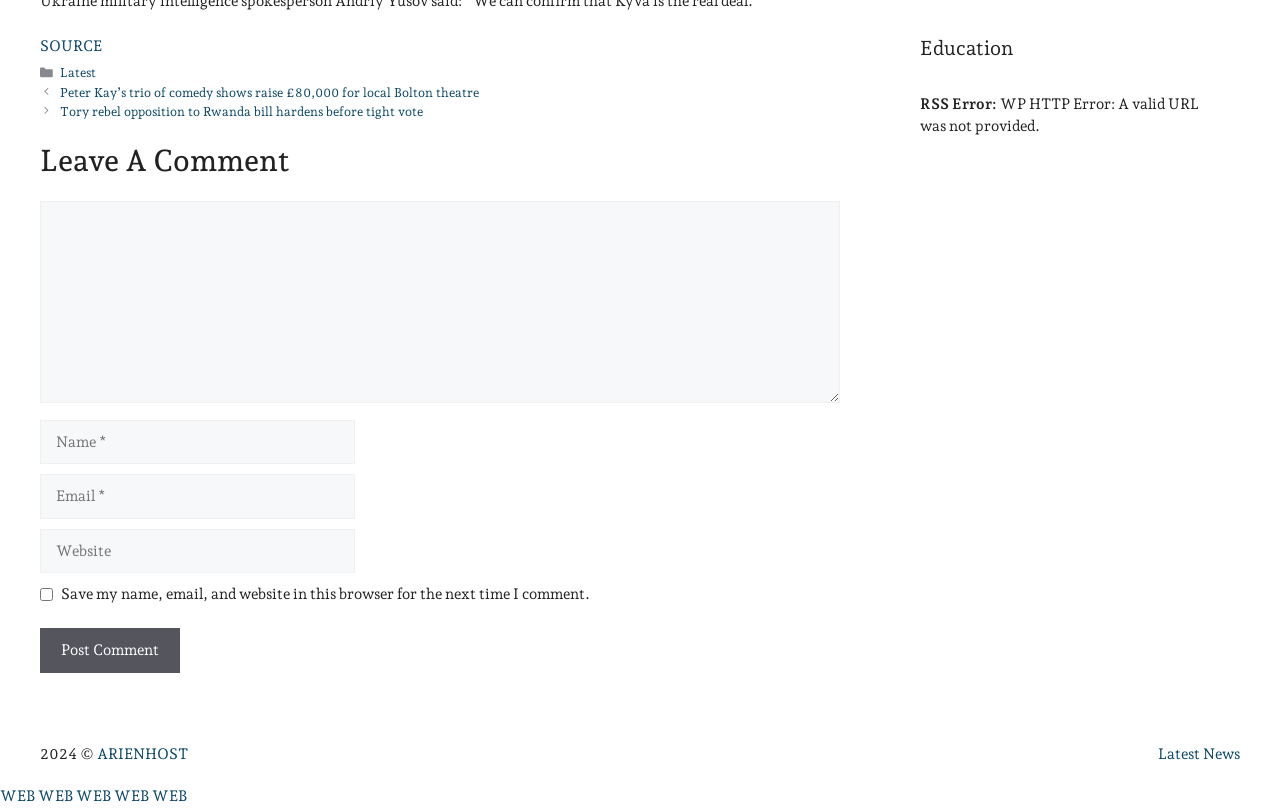Please identify the bounding box coordinates of the element I need to click to follow this instruction: "Click on the 'Latest' link".

[0.047, 0.081, 0.075, 0.099]